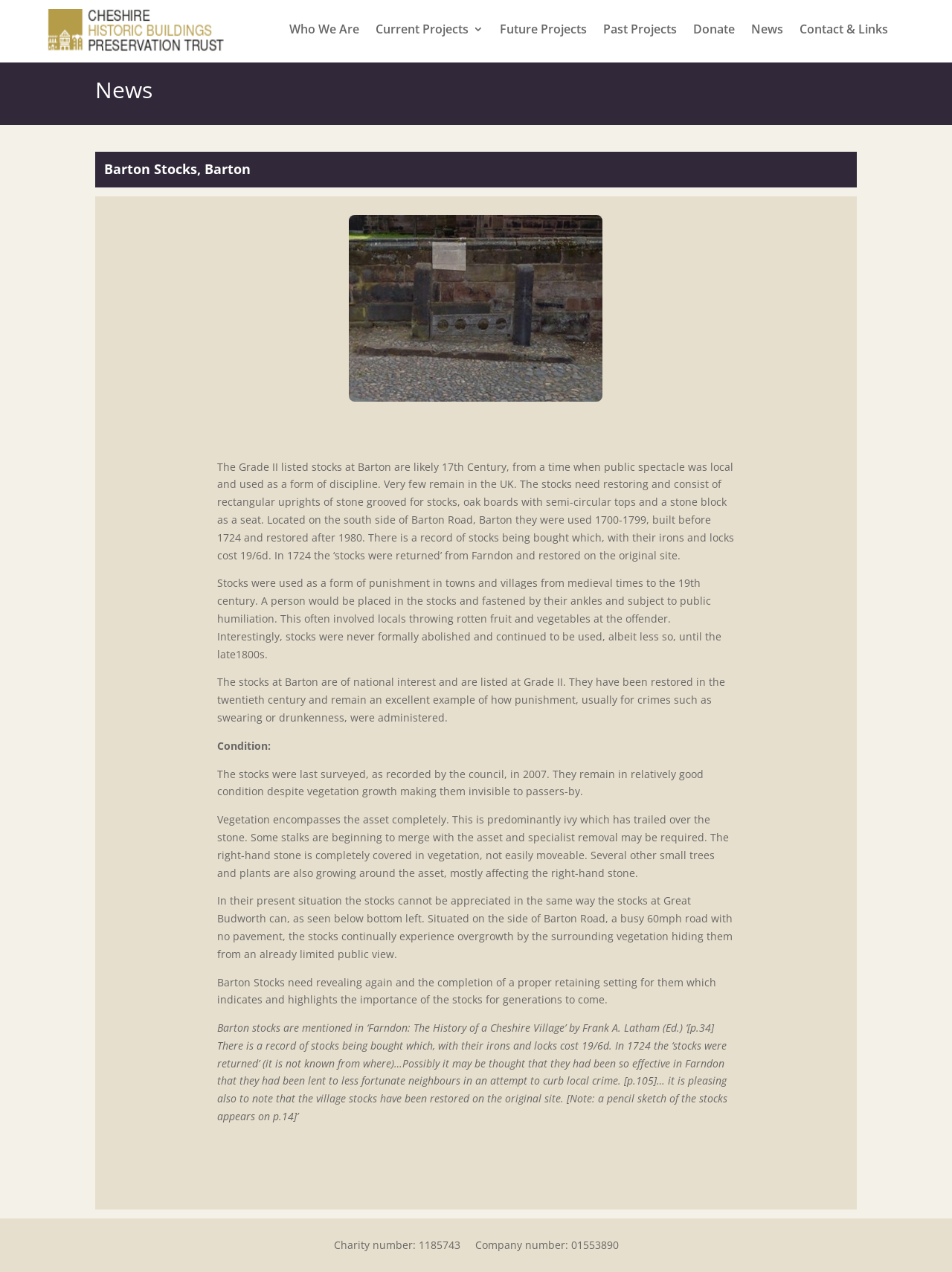Identify the bounding box for the UI element that is described as follows: "Donate".

[0.728, 0.019, 0.772, 0.032]